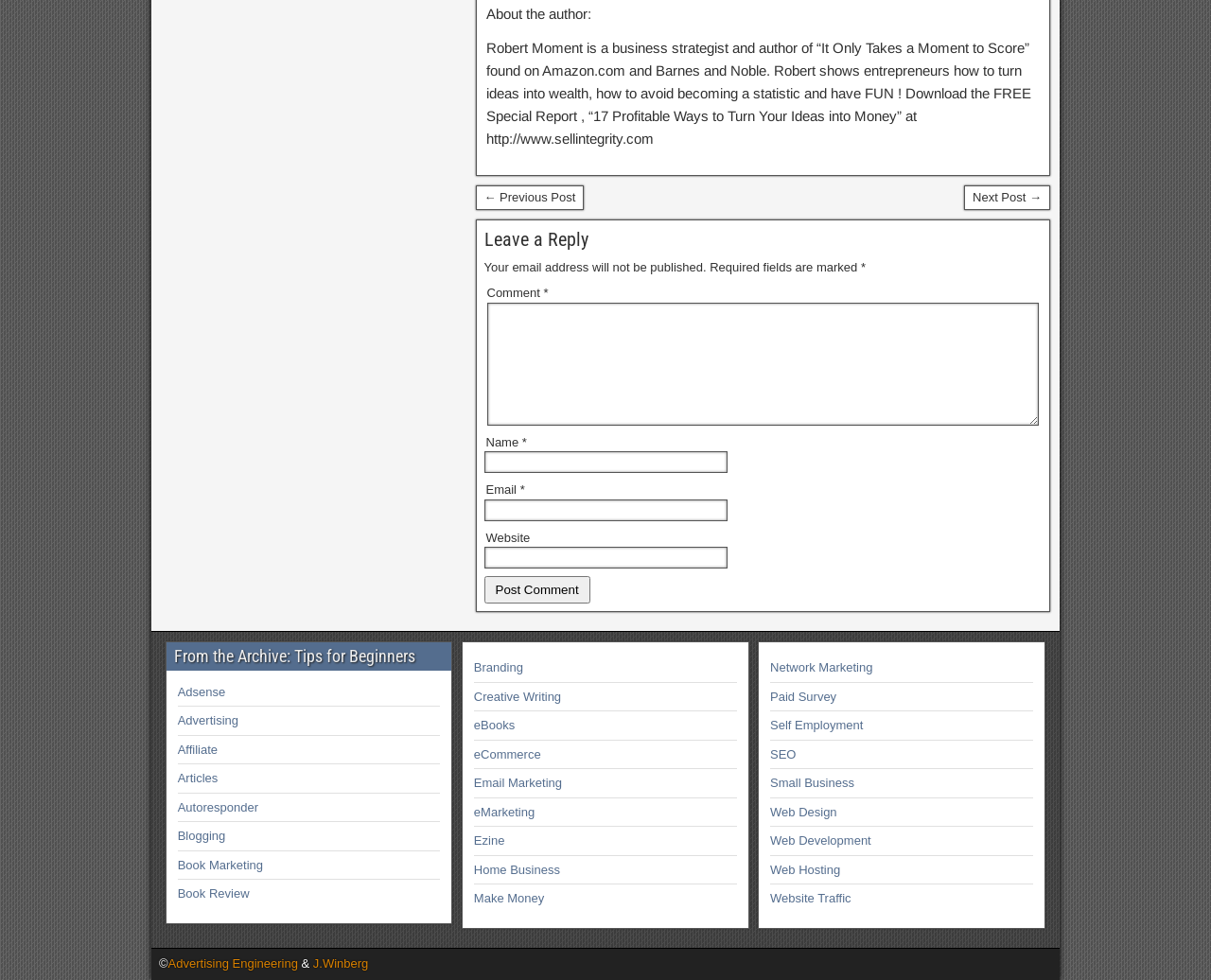Reply to the question below using a single word or brief phrase:
What is the category of the links in the 'From the Archive' section?

Business and marketing